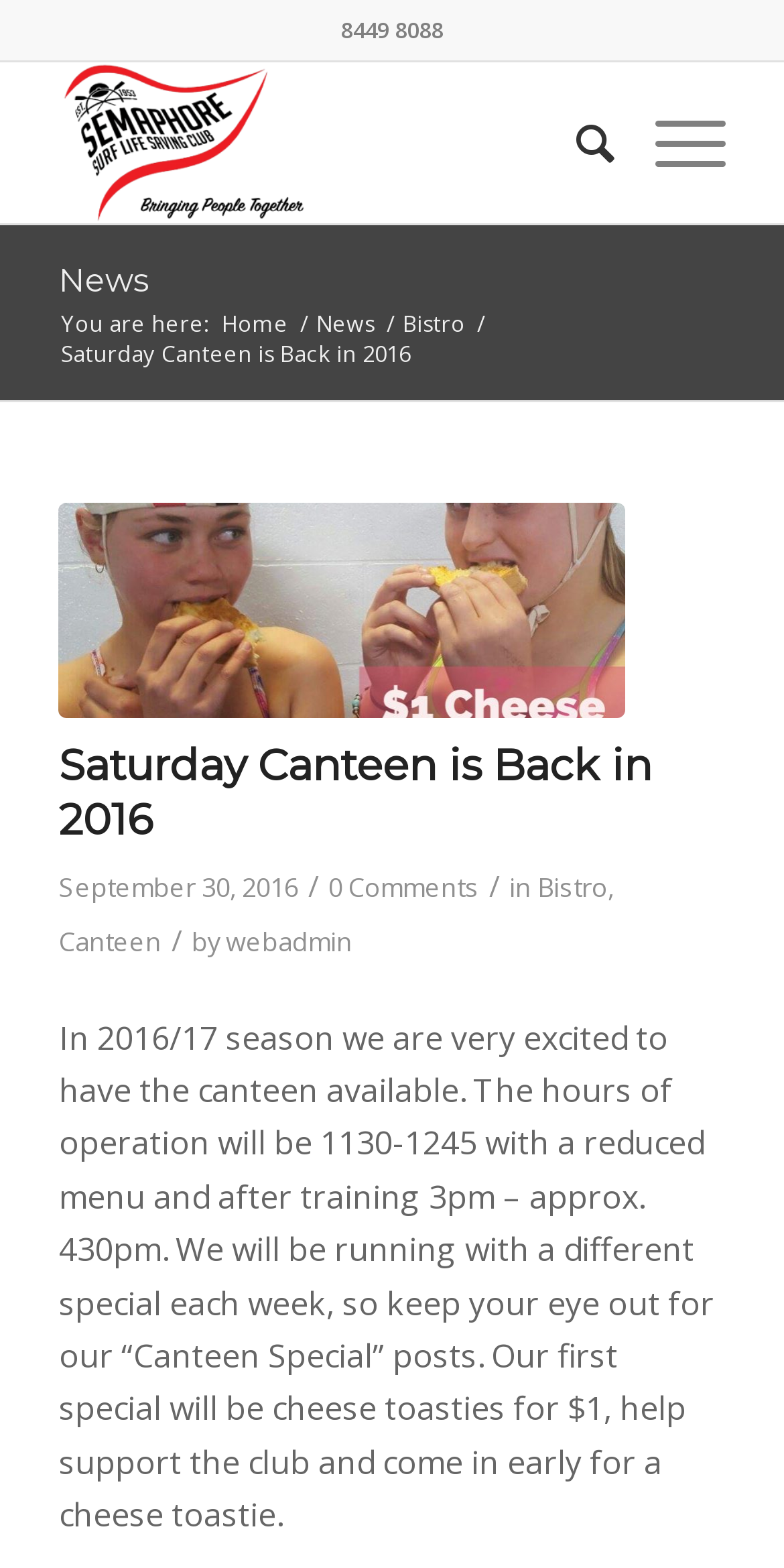Please find the bounding box coordinates of the clickable region needed to complete the following instruction: "Click on Brain Injury". The bounding box coordinates must consist of four float numbers between 0 and 1, i.e., [left, top, right, bottom].

None